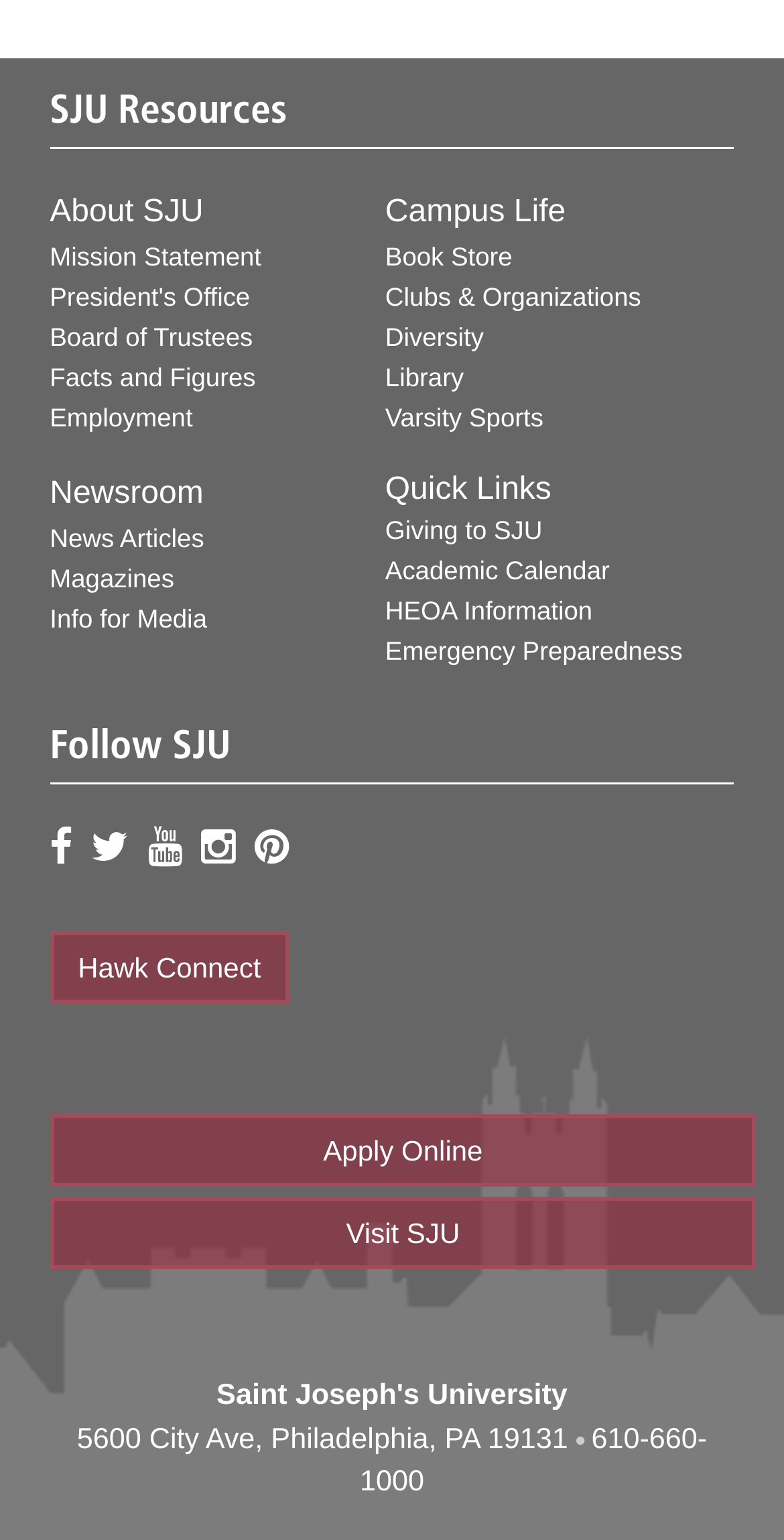What is the name of the online platform for students?
Using the visual information, reply with a single word or short phrase.

Hawk Connect